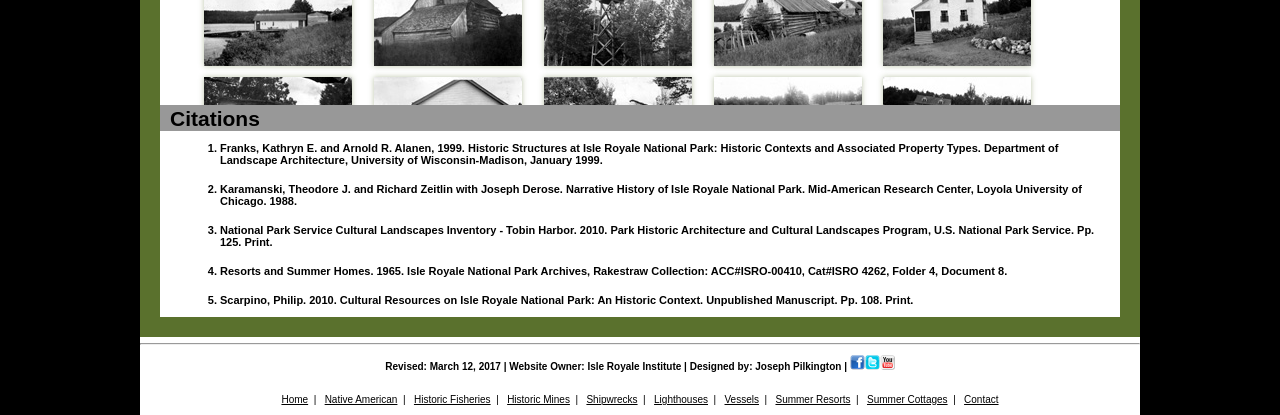Respond with a single word or phrase to the following question:
What is the name of the club in the images?

Washington Club